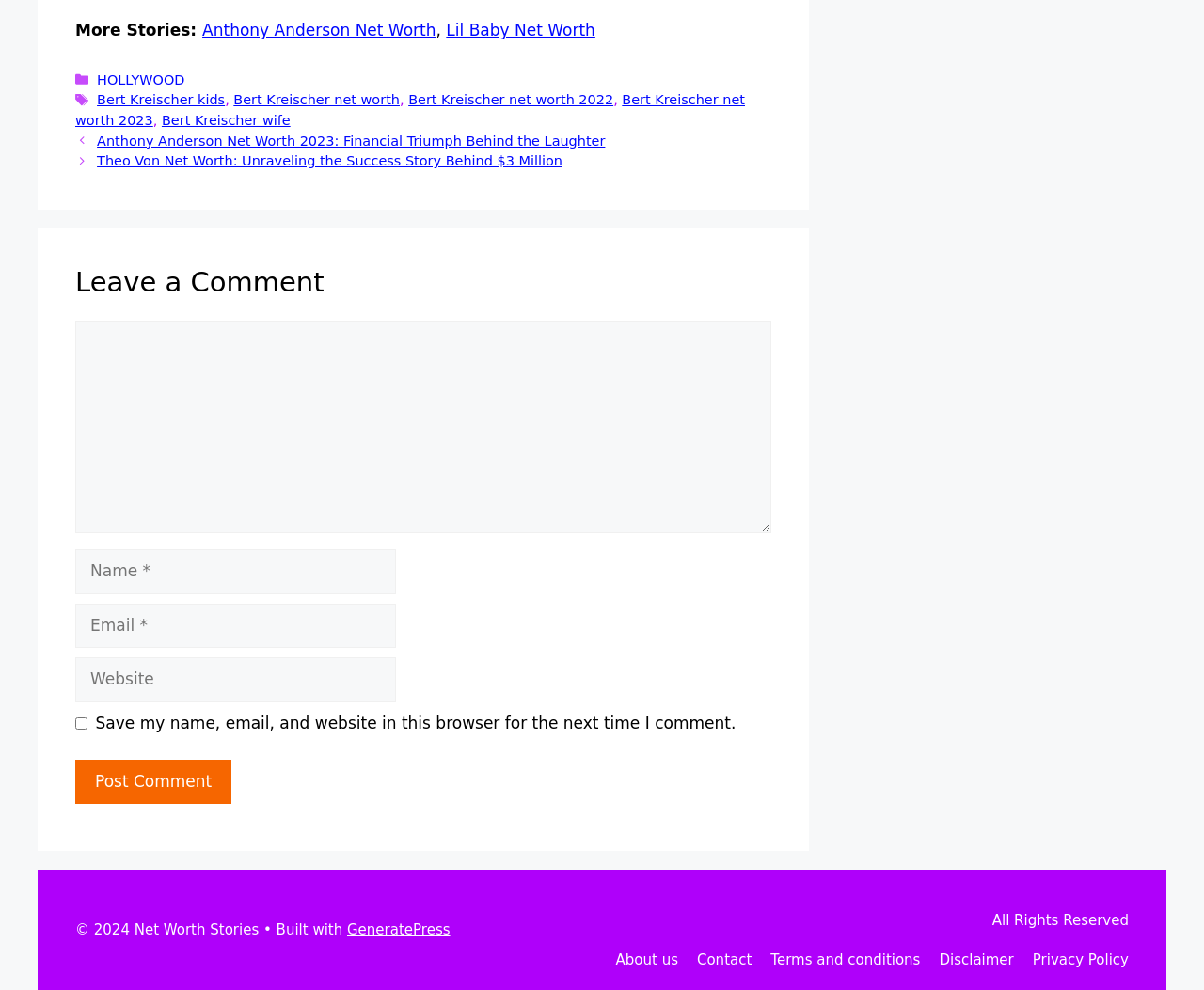Locate the bounding box of the UI element with the following description: "HOLLYWOOD".

[0.081, 0.073, 0.153, 0.088]